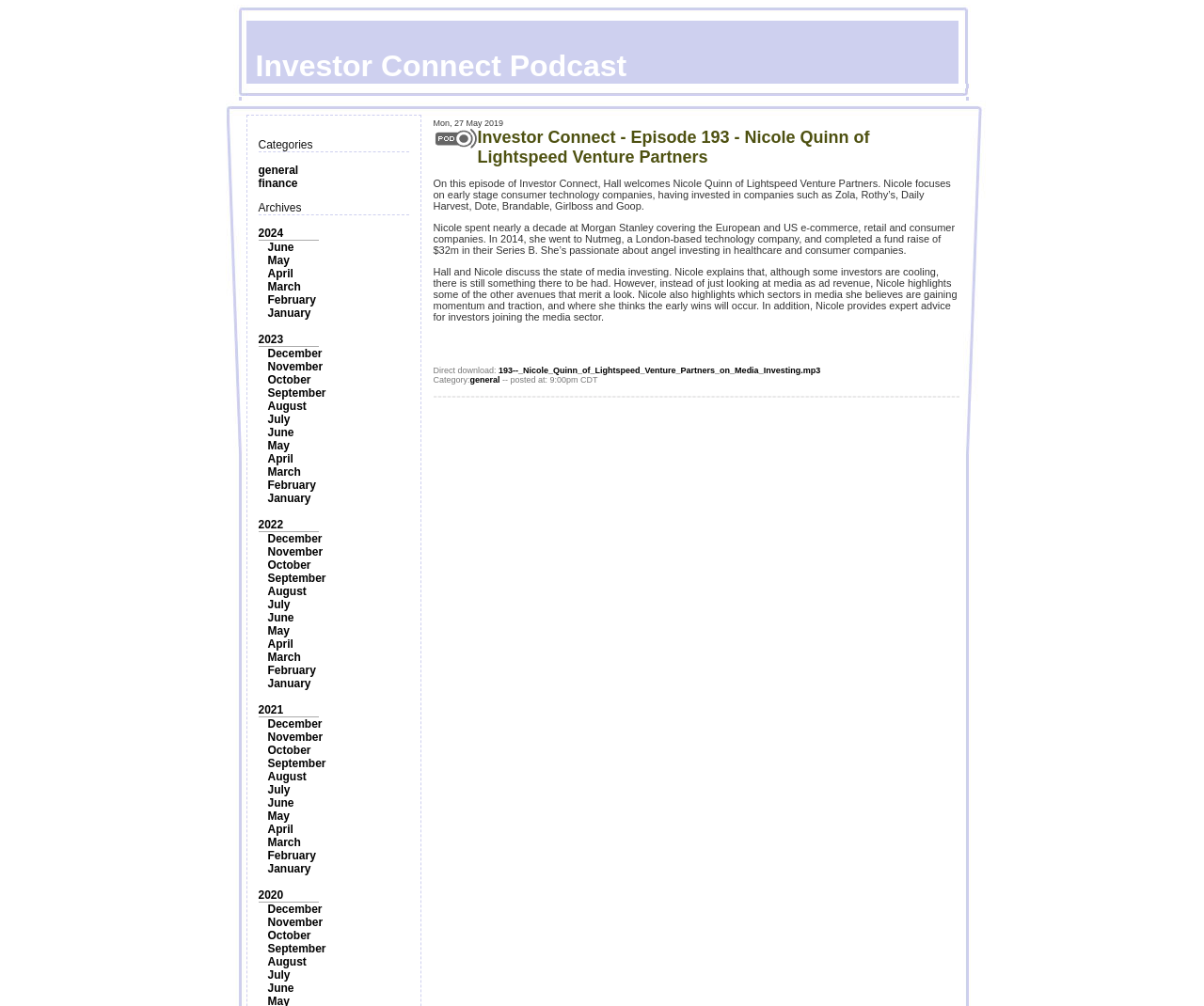Pinpoint the bounding box coordinates for the area that should be clicked to perform the following instruction: "Read about Nicole Quinn's background".

[0.36, 0.177, 0.79, 0.21]